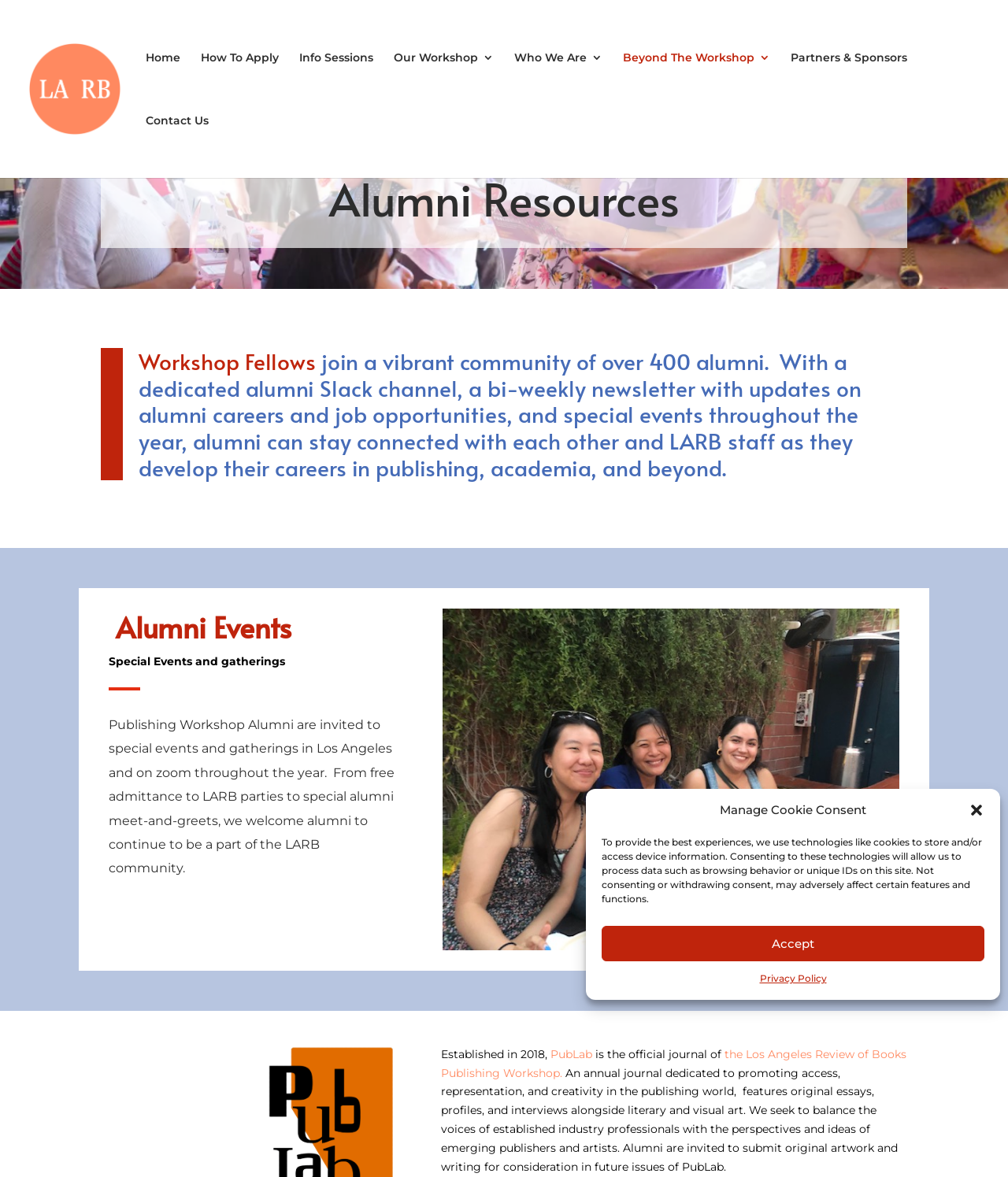What is the name of the alumni Slack channel?
Answer the question based on the image using a single word or a brief phrase.

Not mentioned